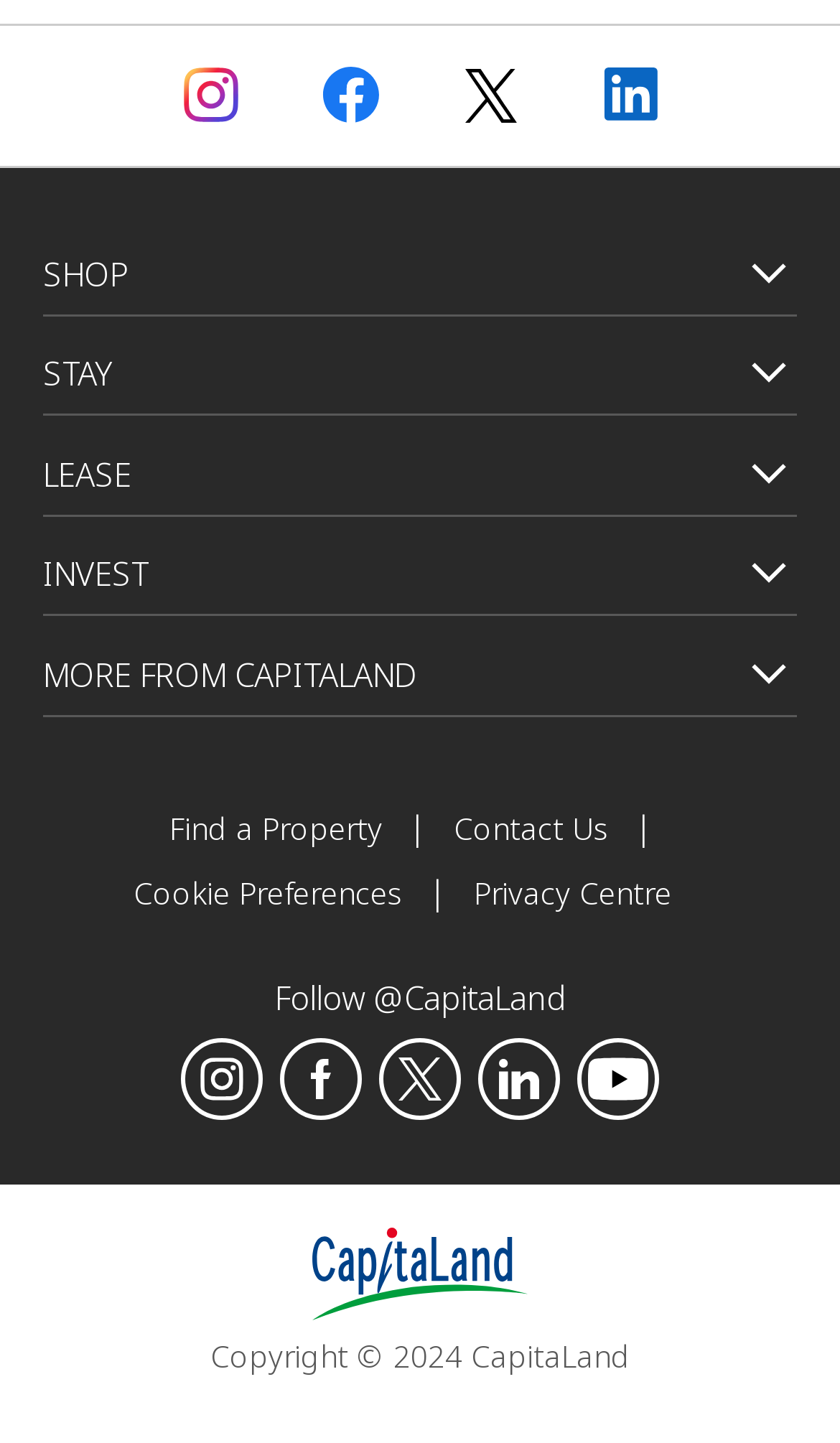Indicate the bounding box coordinates of the element that needs to be clicked to satisfy the following instruction: "View the 16 gauge stainless steel sink page". The coordinates should be four float numbers between 0 and 1, i.e., [left, top, right, bottom].

None